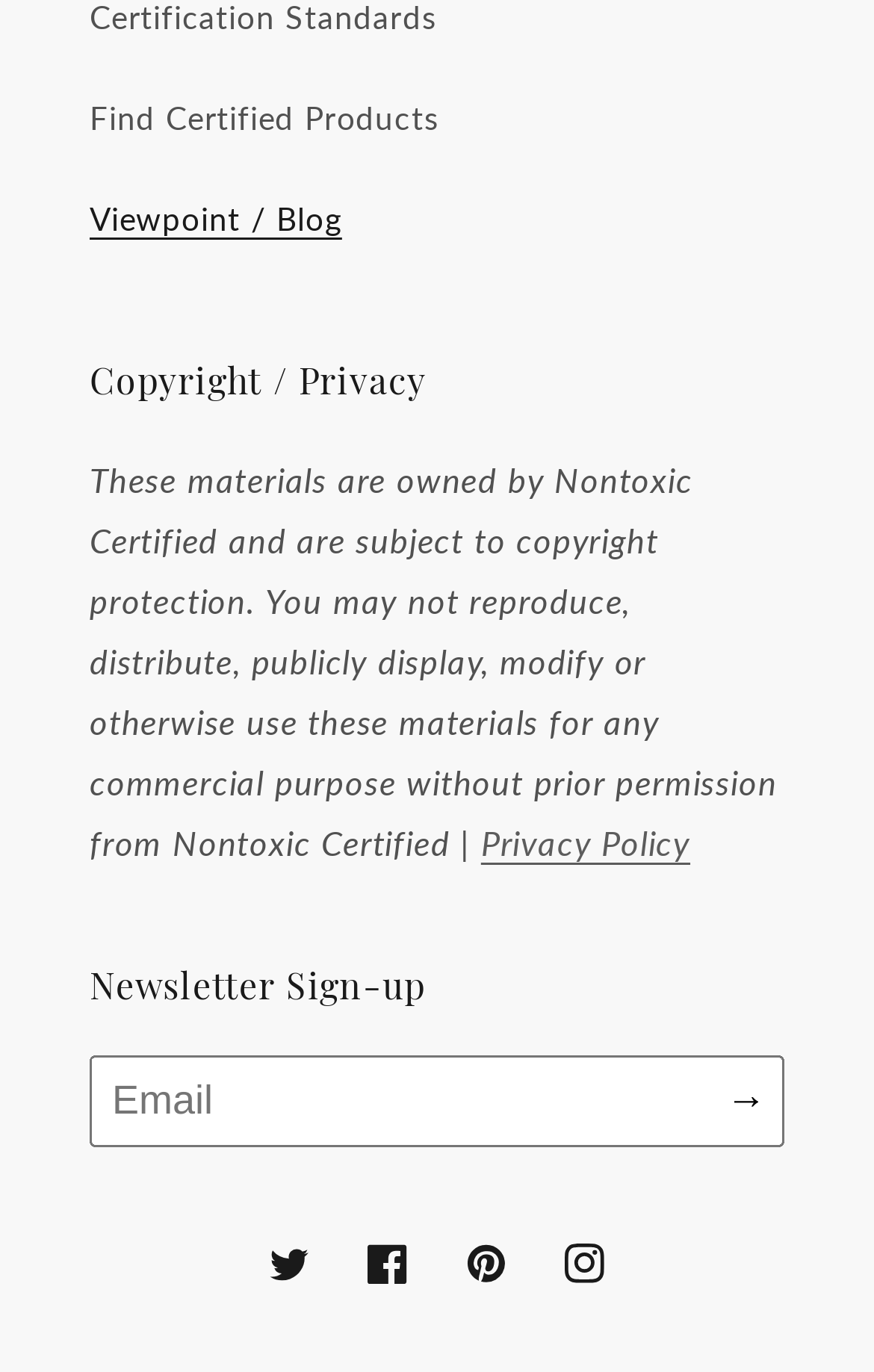What is the relationship between Nontoxic Certified and the materials on the webpage?
Using the information from the image, give a concise answer in one word or a short phrase.

Owner